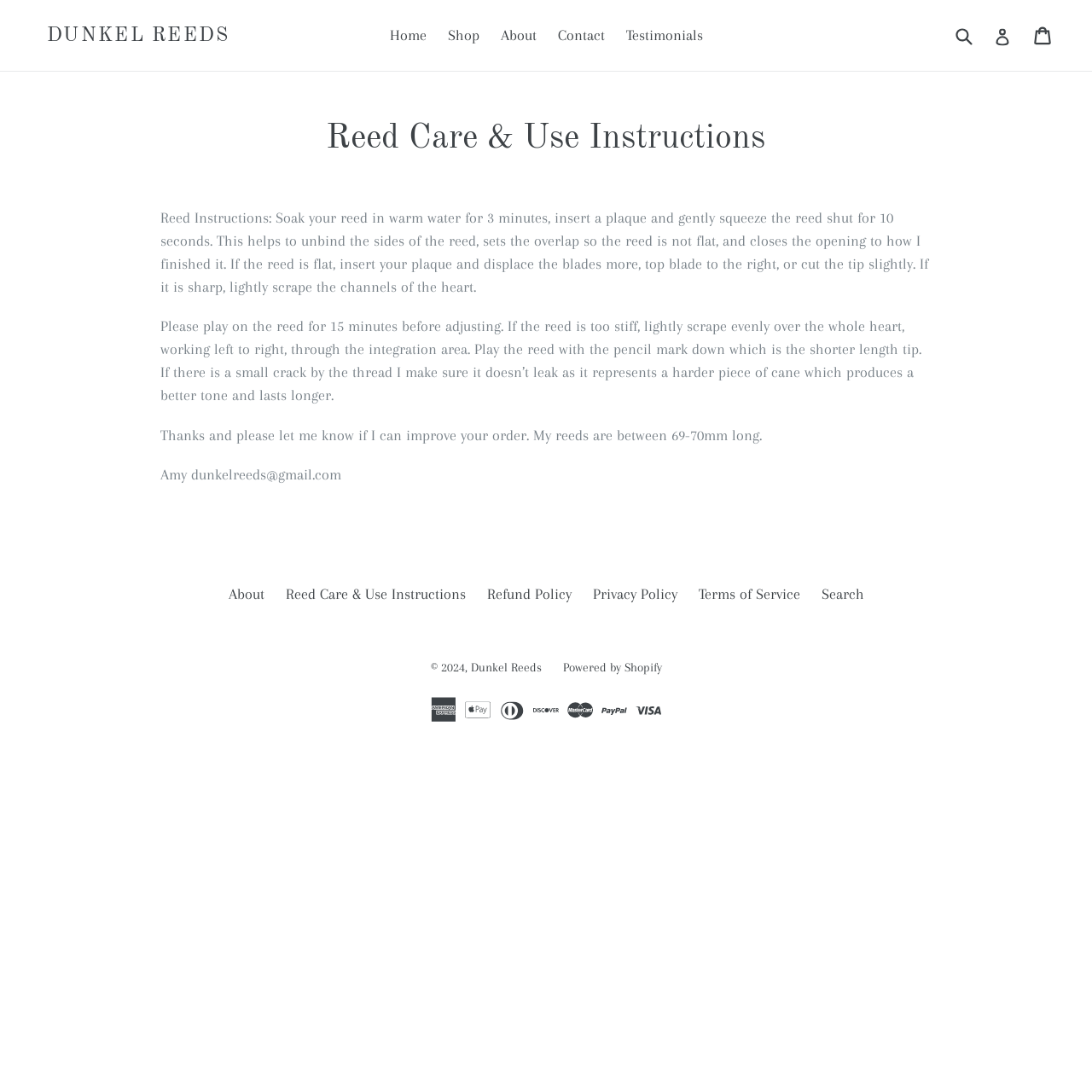What is the website's name?
Look at the image and respond with a one-word or short phrase answer.

Dunkel Reeds